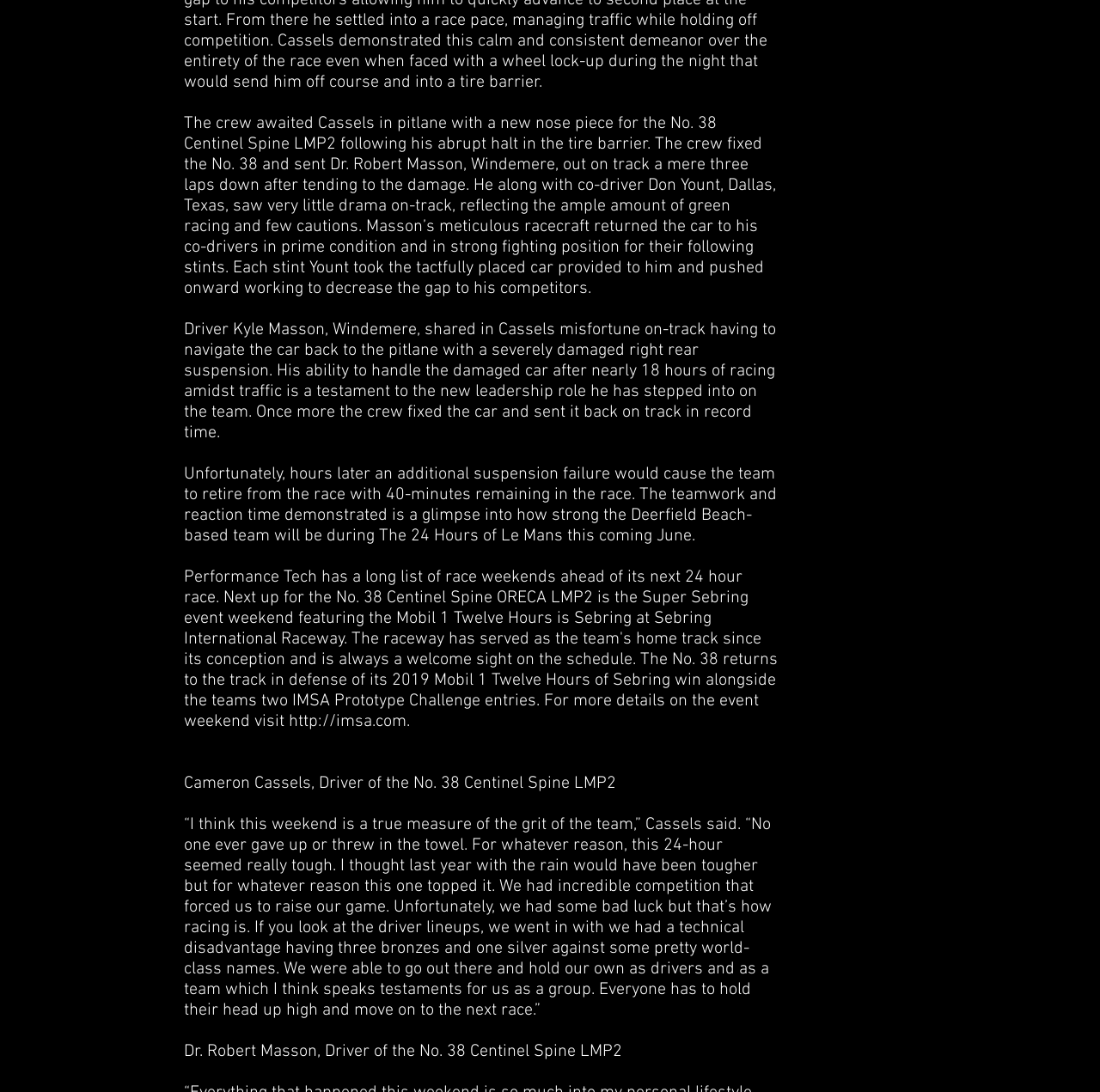Please give a concise answer to this question using a single word or phrase: 
How many drivers are mentioned in the article?

4